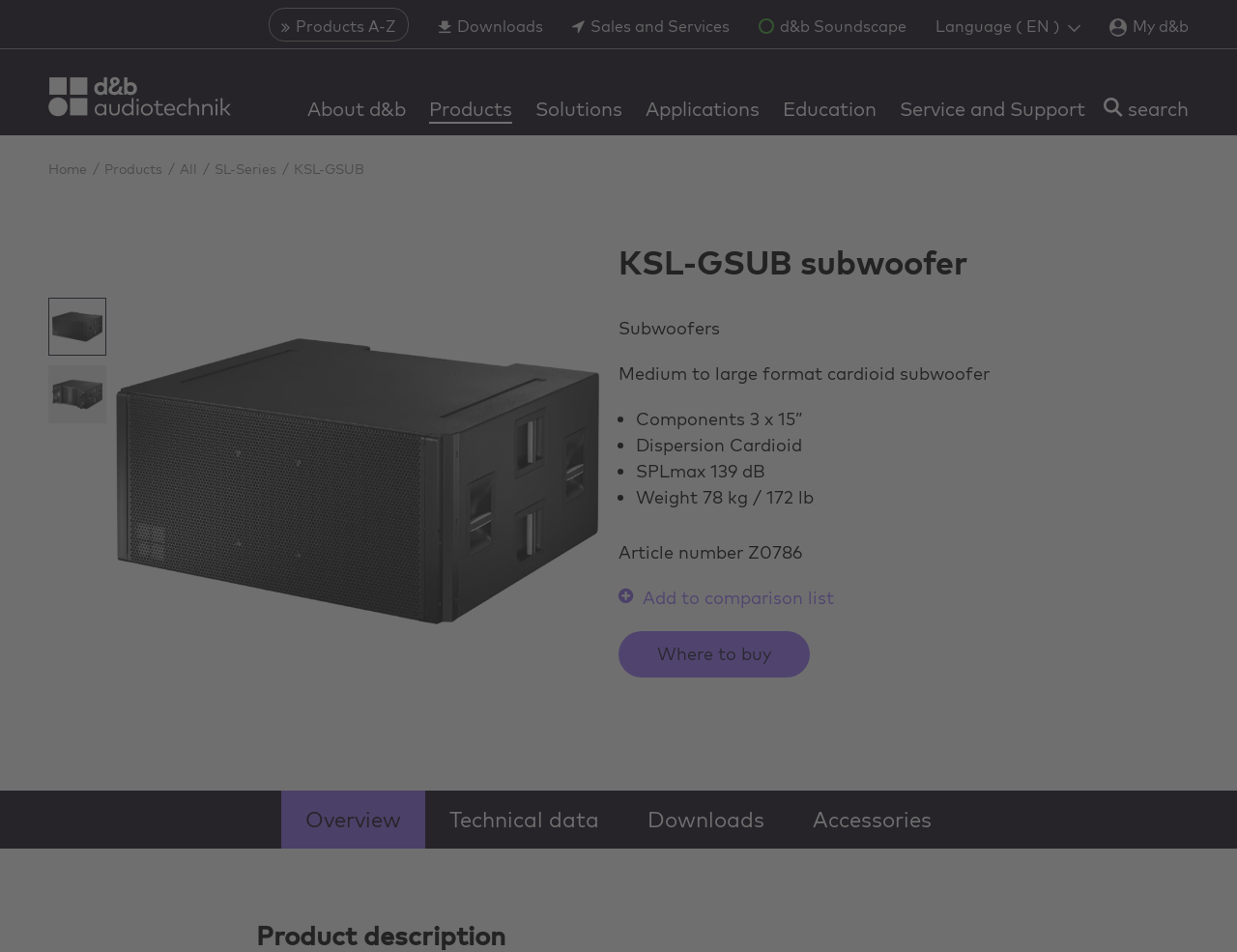Identify the bounding box coordinates for the element that needs to be clicked to fulfill this instruction: "View KSL-GSUB subwoofer overview". Provide the coordinates in the format of four float numbers between 0 and 1: [left, top, right, bottom].

[0.227, 0.83, 0.344, 0.891]